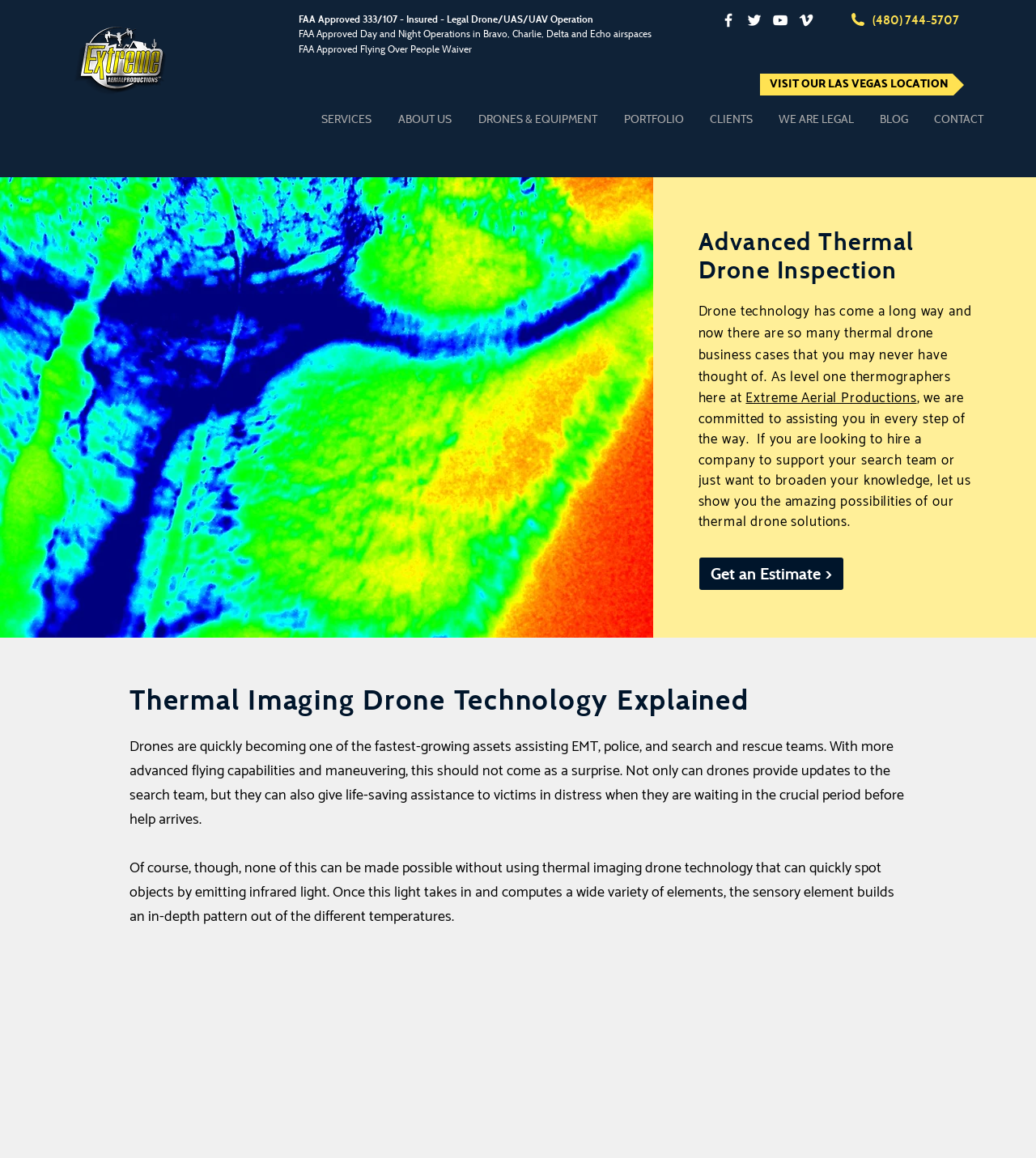Give a succinct answer to this question in a single word or phrase: 
What is the company name of the logo on the top left?

Extreme Aerial Productions